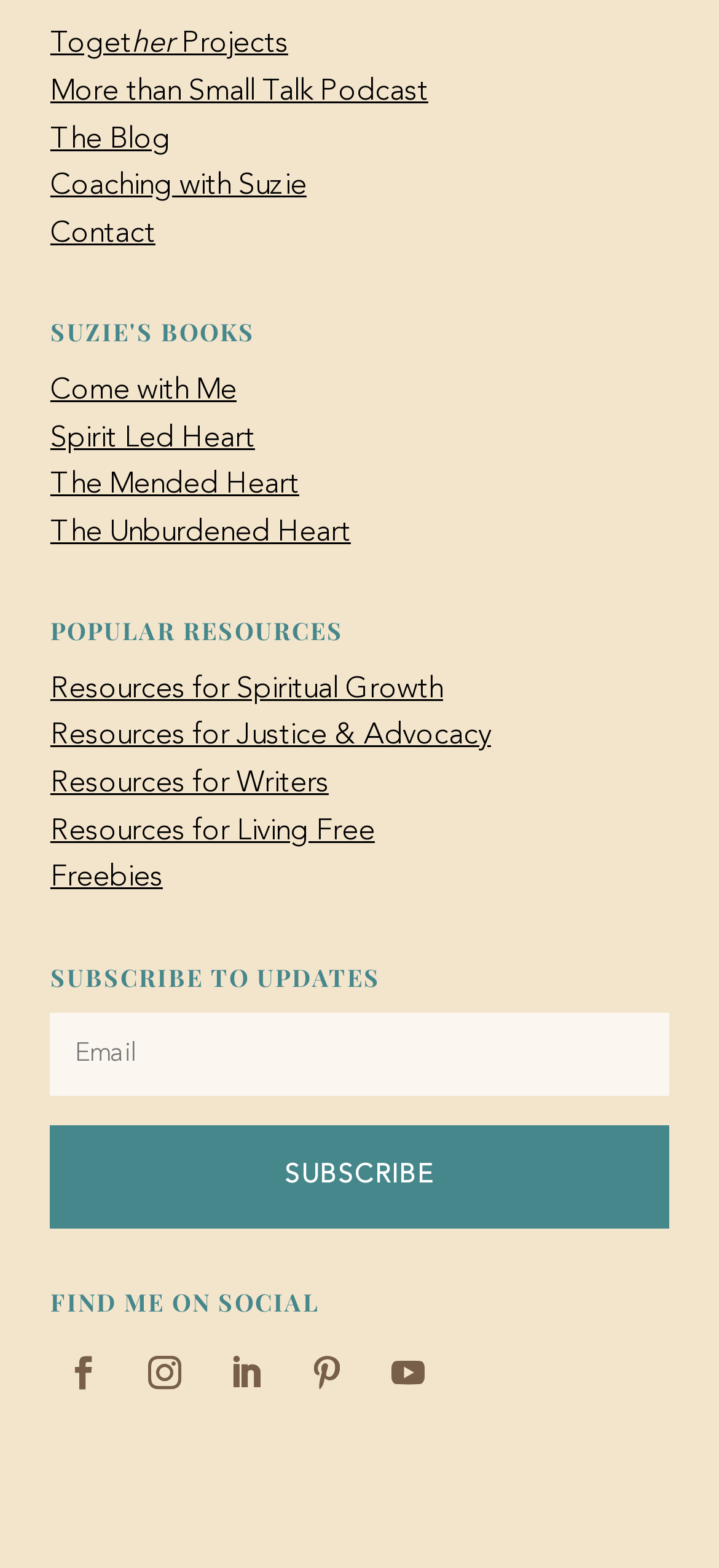What is the last resource listed under 'POPULAR RESOURCES'?
Please provide a single word or phrase answer based on the image.

Freebies